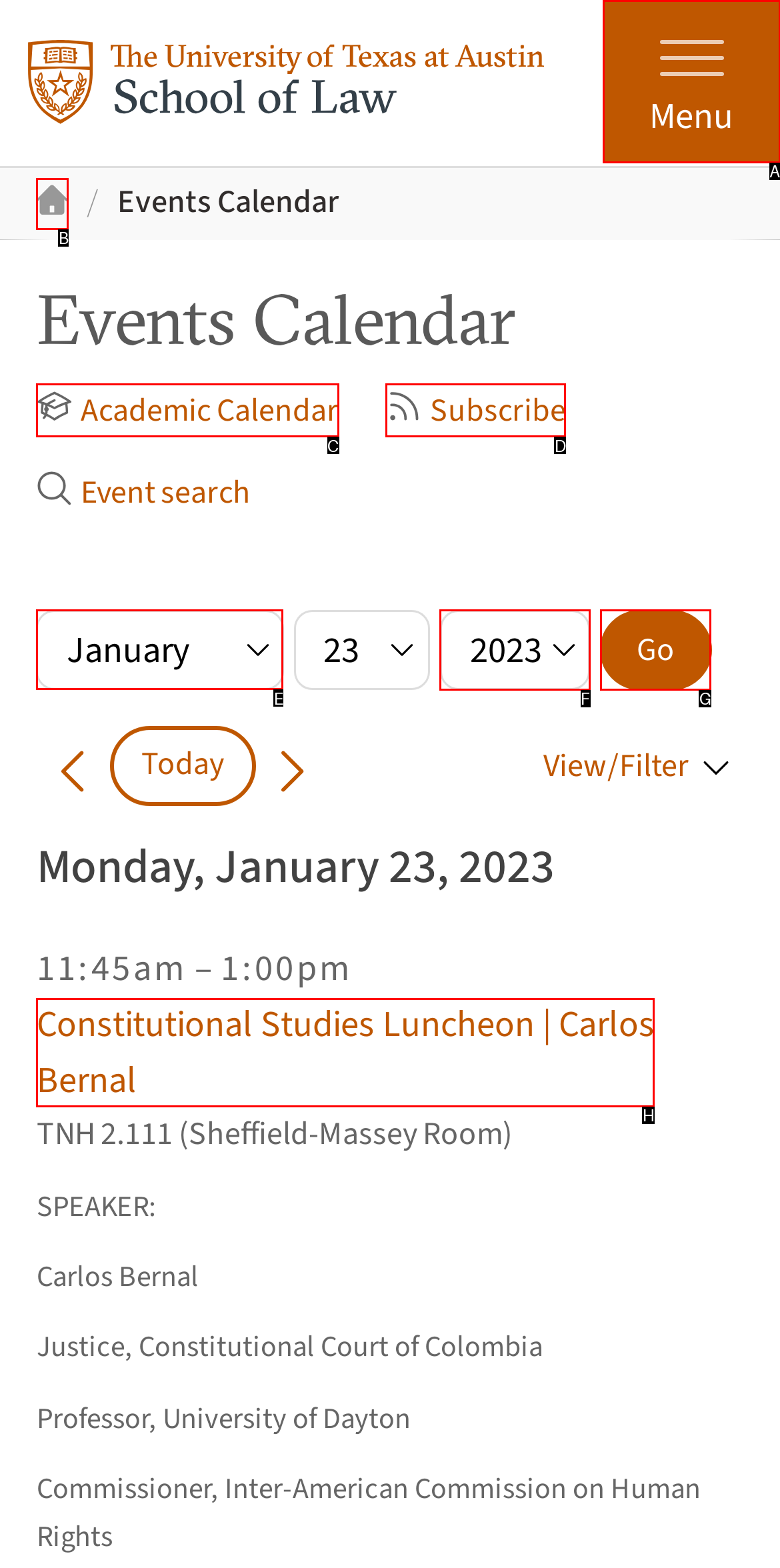Select the HTML element that needs to be clicked to perform the task: Jump to a specific month. Reply with the letter of the chosen option.

E